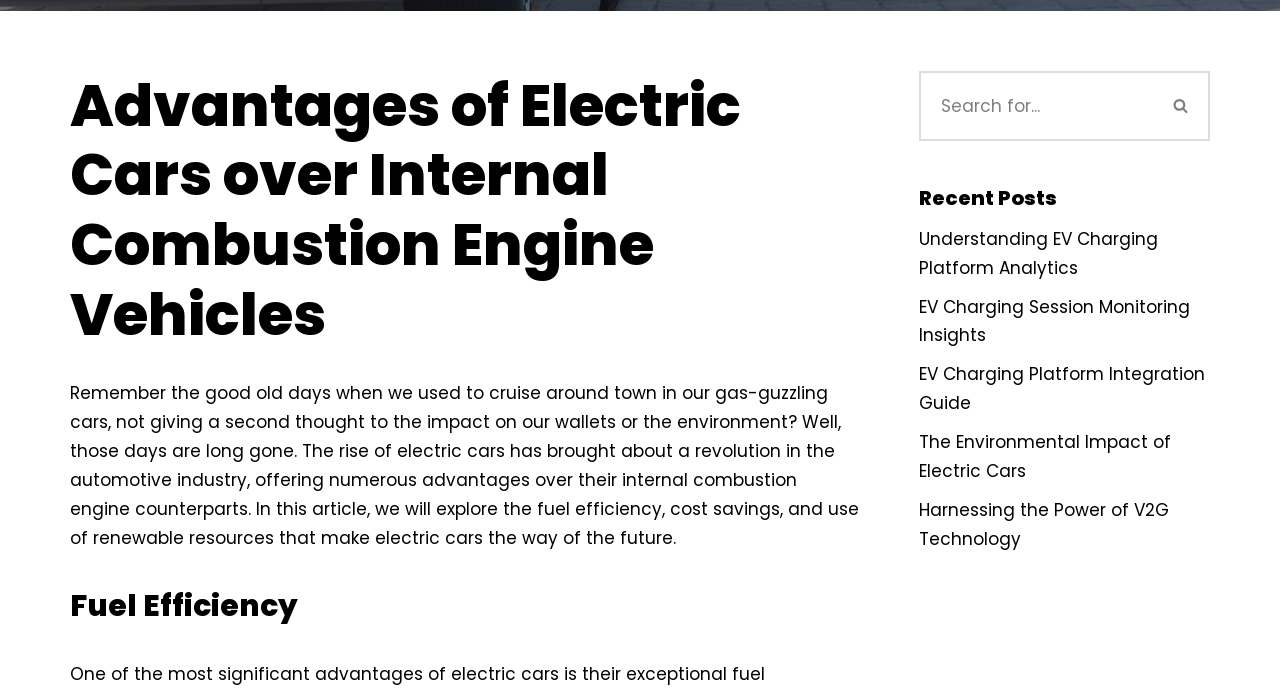Give a concise answer using one word or a phrase to the following question:
How many recent posts are listed on the webpage?

6